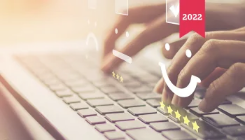Explain the image in a detailed and descriptive way.

The image features a close-up view of hands typing on a keyboard, symbolizing engagement and interaction with digital platforms. Overlaying the scene are playful graphical elements, including a smiling face and a series of stars, indicating positive feedback or customer satisfaction. A red ribbon in the top corner prominently displays the year "2022," suggesting the contextual relevance of this imagery, likely associated with the results or insights from a customer survey conducted that year. This visual encapsulates themes of connectivity, user experience, and the importance of customer feedback in shaping services and offerings.